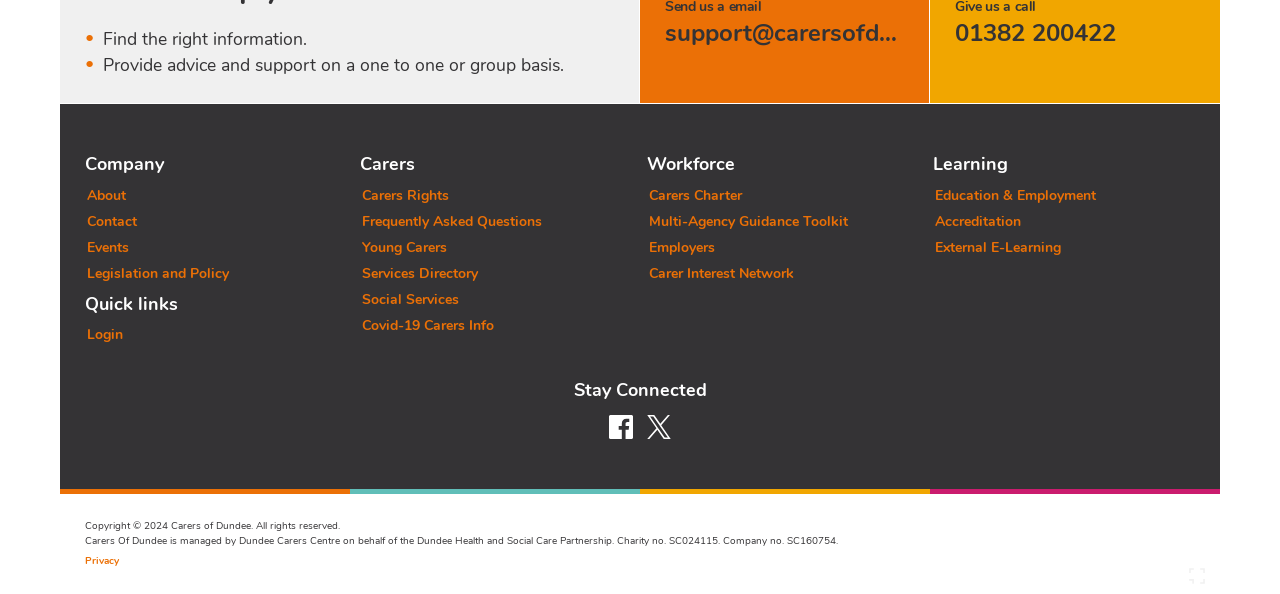Can you find the bounding box coordinates of the area I should click to execute the following instruction: "Contact support via email"?

[0.52, 0.029, 0.774, 0.086]